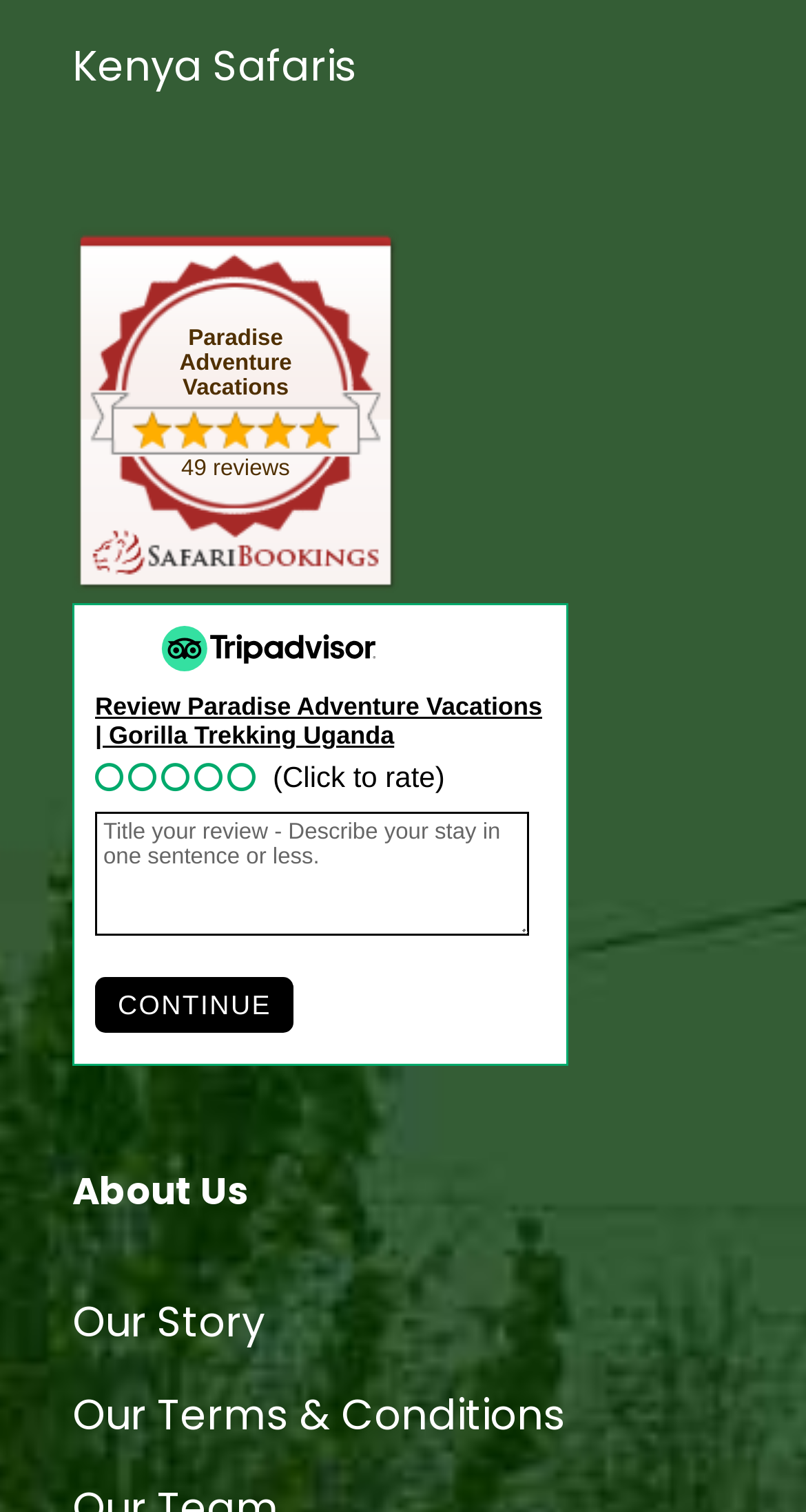How many reviews are there for Paradise Adventure Vacations?
From the details in the image, provide a complete and detailed answer to the question.

The number of reviews can be found in the link '49 reviews' which is located near the top of the webpage, indicating that there are 49 reviews for Paradise Adventure Vacations.